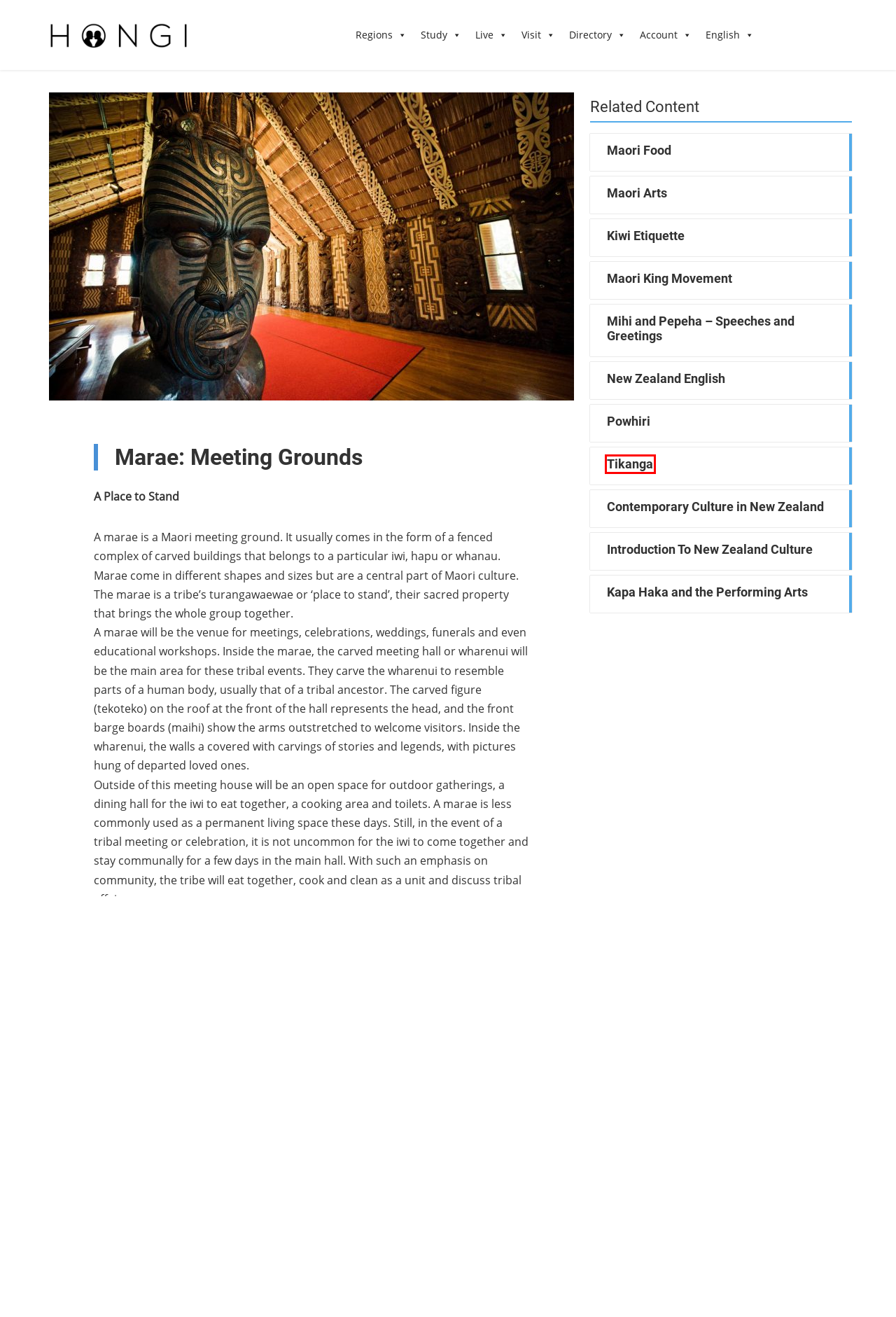View the screenshot of the webpage containing a red bounding box around a UI element. Select the most fitting webpage description for the new page shown after the element in the red bounding box is clicked. Here are the candidates:
A. Powhiri – Hongi NZ
B. Hongi NZ
C. Contemporary Culture in New Zealand – Hongi NZ
D. Maori Arts – Hongi NZ
E. Maori King Movement – Hongi NZ
F. Kiwi Etiquette – Hongi NZ
G. Tikanga – Hongi NZ
H. Introduction To New Zealand Culture – Hongi NZ

G